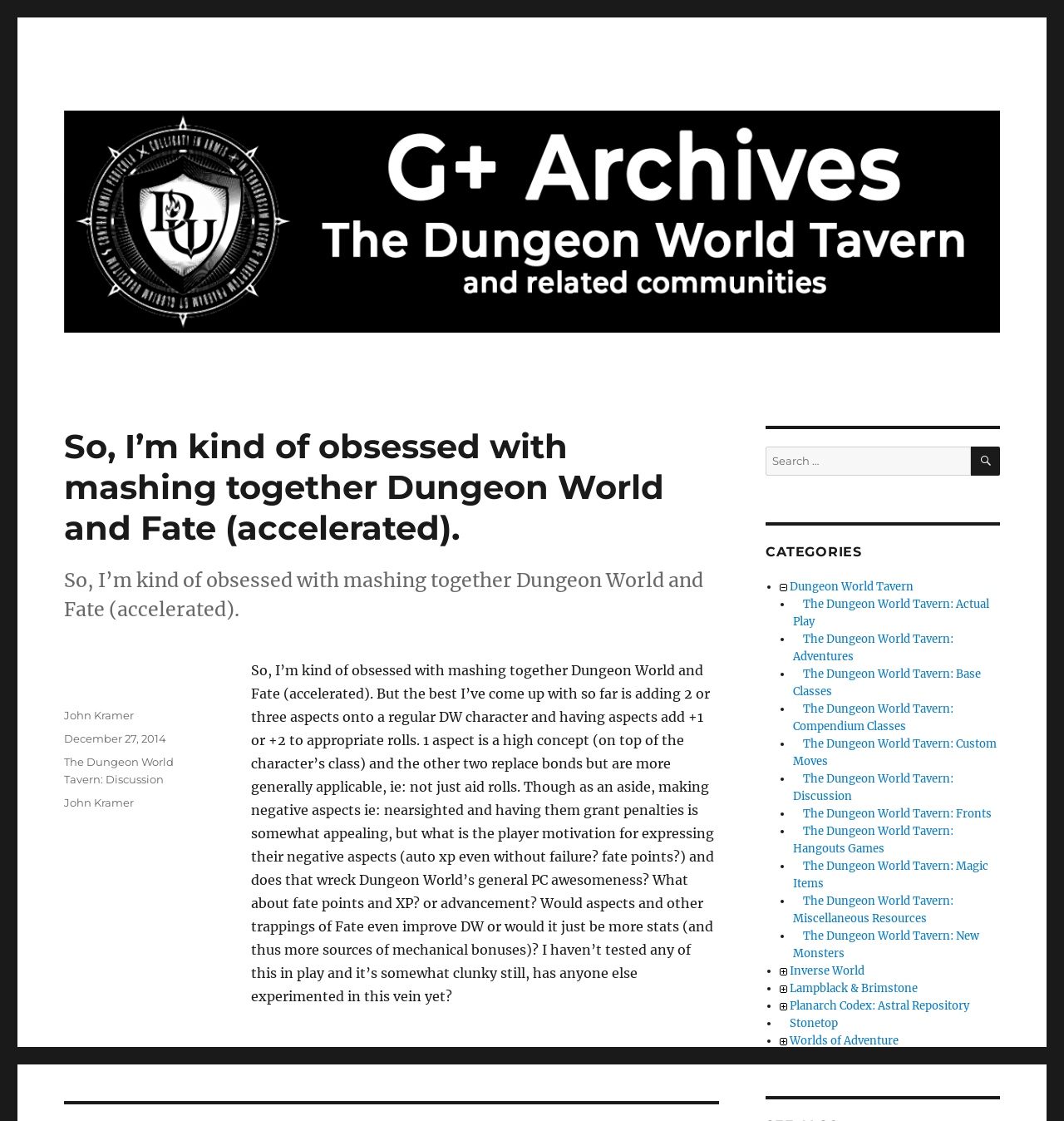What is the date of the post?
Using the image as a reference, deliver a detailed and thorough answer to the question.

The date of the post can be found in the footer section of the webpage, where it says 'Posted on' followed by the link 'December 27, 2014'.